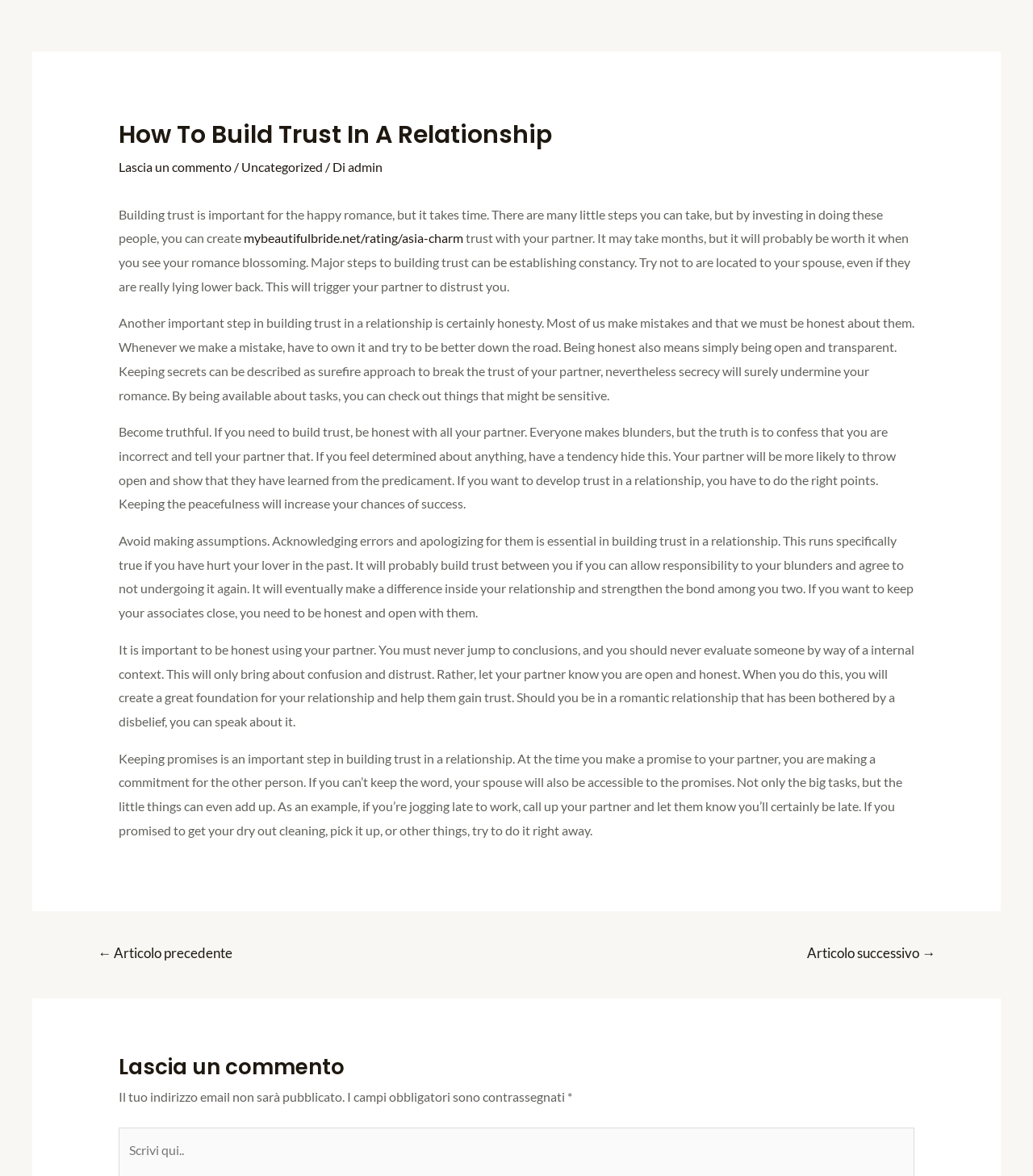Describe all visible elements and their arrangement on the webpage.

This webpage is about building trust in a relationship, with a focus on providing guidance and advice. At the top, there is a header with the title "How To Build Trust In A Relationship" followed by a link to leave a comment and some categorization information. Below the header, there is a brief introduction to the importance of building trust in a romantic relationship.

The main content of the webpage is divided into several paragraphs, each discussing a specific aspect of building trust, such as establishing consistency, being honest, avoiding making assumptions, and keeping promises. These paragraphs are positioned in the middle of the page, with a clear and organized layout.

On the right side of the page, there is a navigation section with links to previous and next articles. At the bottom of the page, there is a comment section where users can leave their thoughts and opinions. The comment section includes a note stating that email addresses will not be published, and it also highlights the required fields with an asterisk.